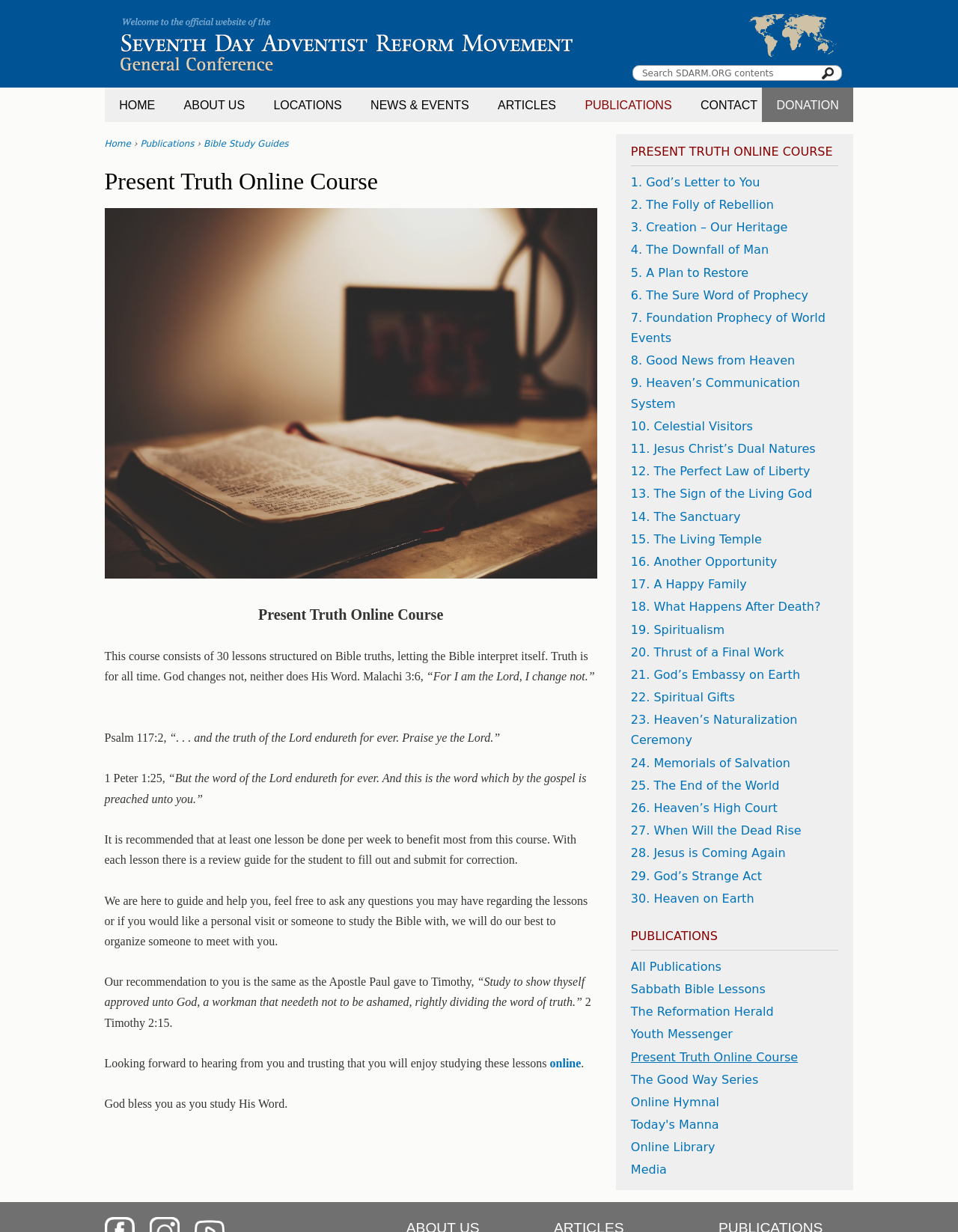Generate the text content of the main heading of the webpage.

Present Truth Online Course